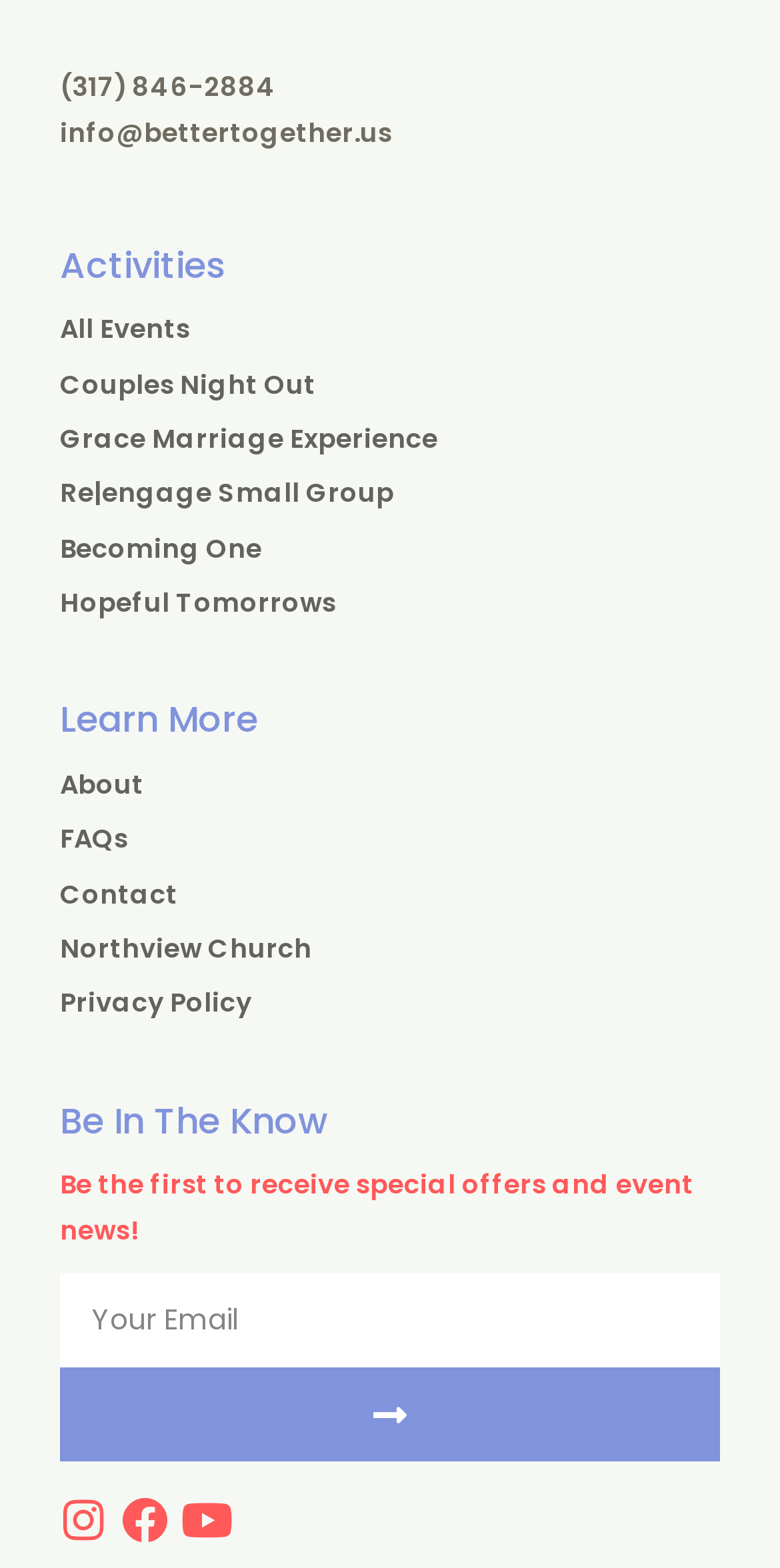Identify the bounding box coordinates of the part that should be clicked to carry out this instruction: "Click the 'All Events' link".

[0.077, 0.197, 0.923, 0.225]